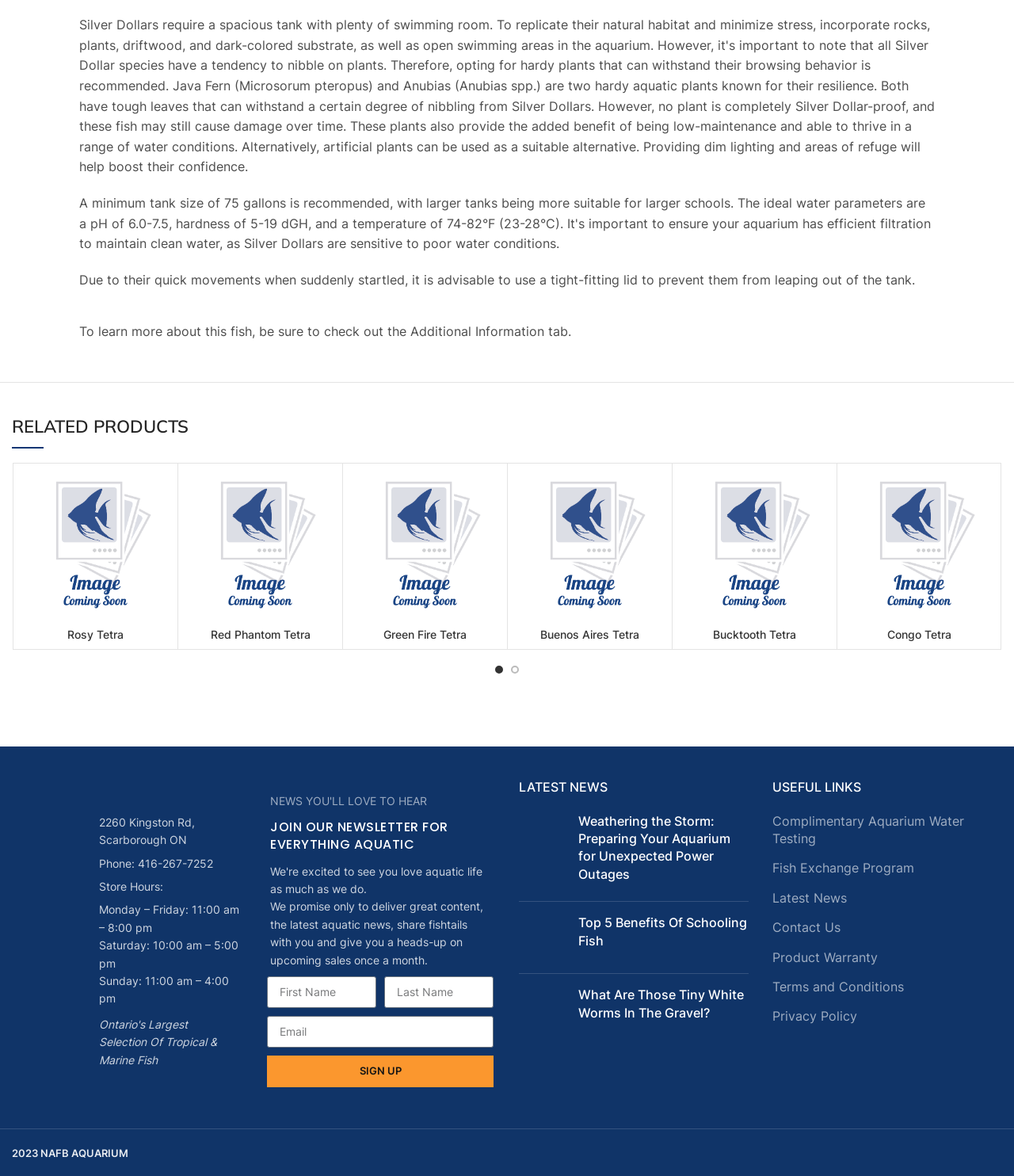Pinpoint the bounding box coordinates of the clickable area necessary to execute the following instruction: "Click the 'Rosy Tetra' link". The coordinates should be given as four float numbers between 0 and 1, namely [left, top, right, bottom].

[0.066, 0.534, 0.122, 0.545]